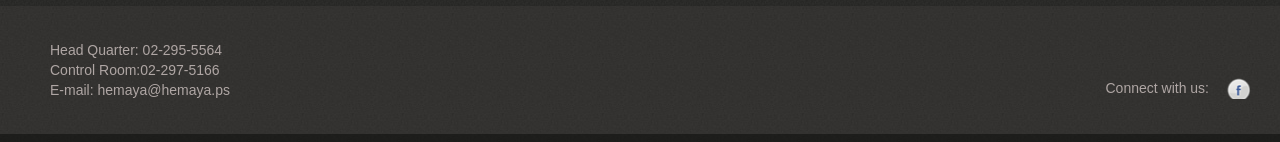What is the email address provided on the webpage?
Refer to the image and provide a one-word or short phrase answer.

hemaya@hemaya.ps